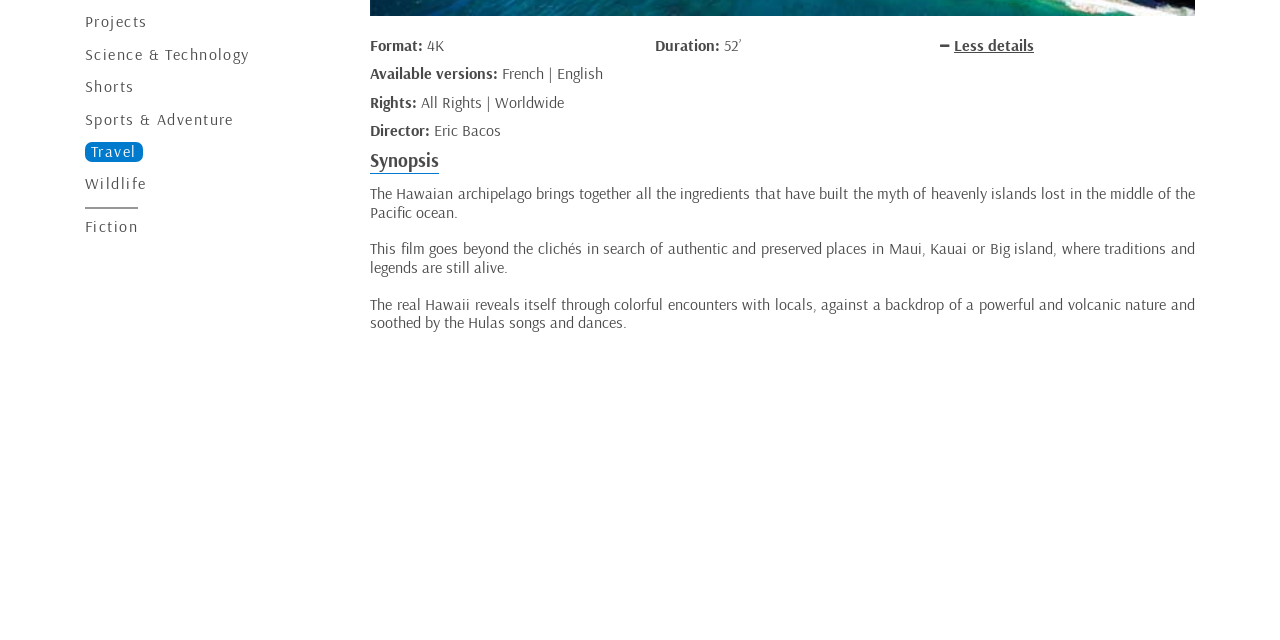Determine the bounding box coordinates (top-left x, top-left y, bottom-right x, bottom-right y) of the UI element described in the following text: Shopping Cart 0

None